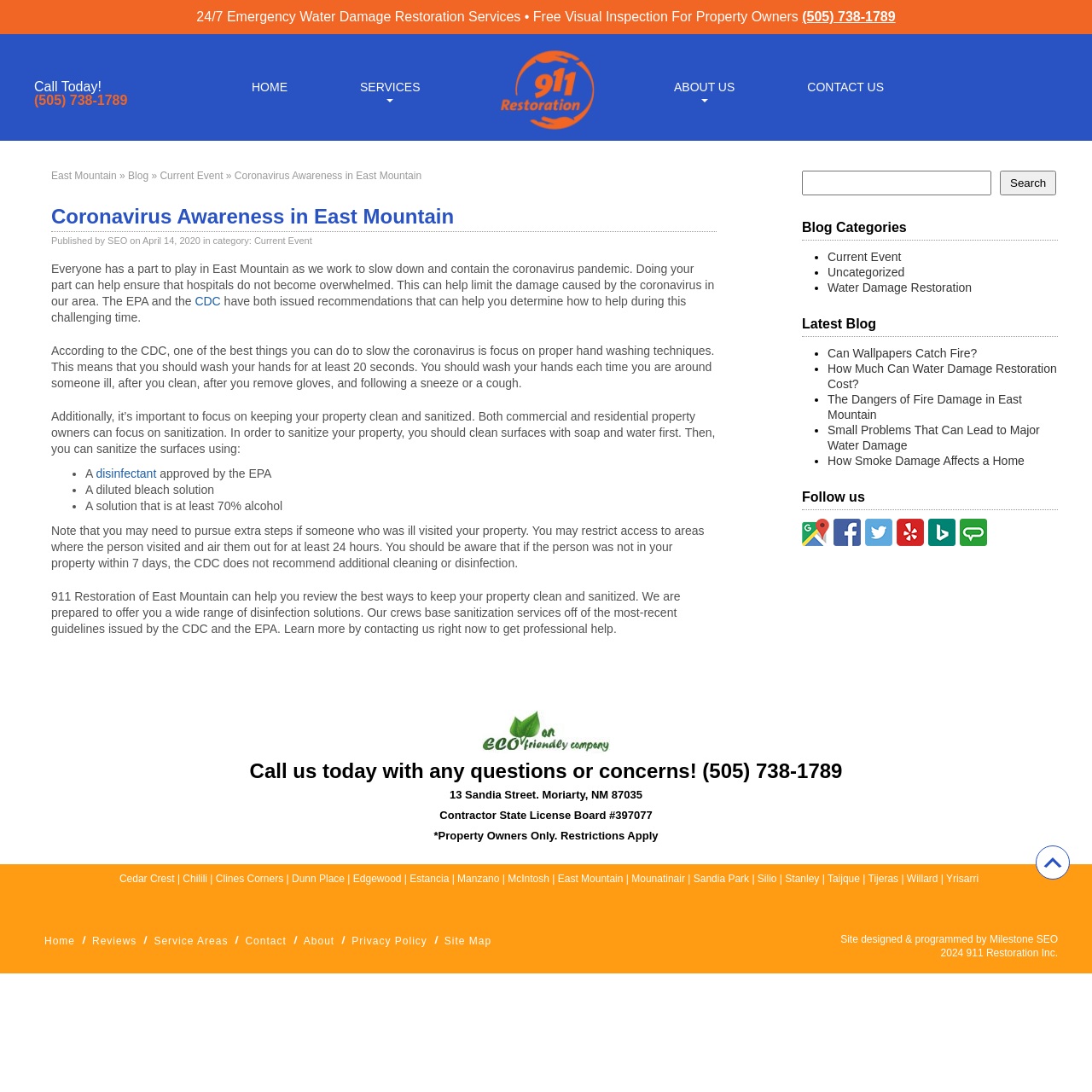Kindly determine the bounding box coordinates for the area that needs to be clicked to execute this instruction: "Learn more about 911 Restoration of East Mountain".

[0.047, 0.54, 0.623, 0.582]